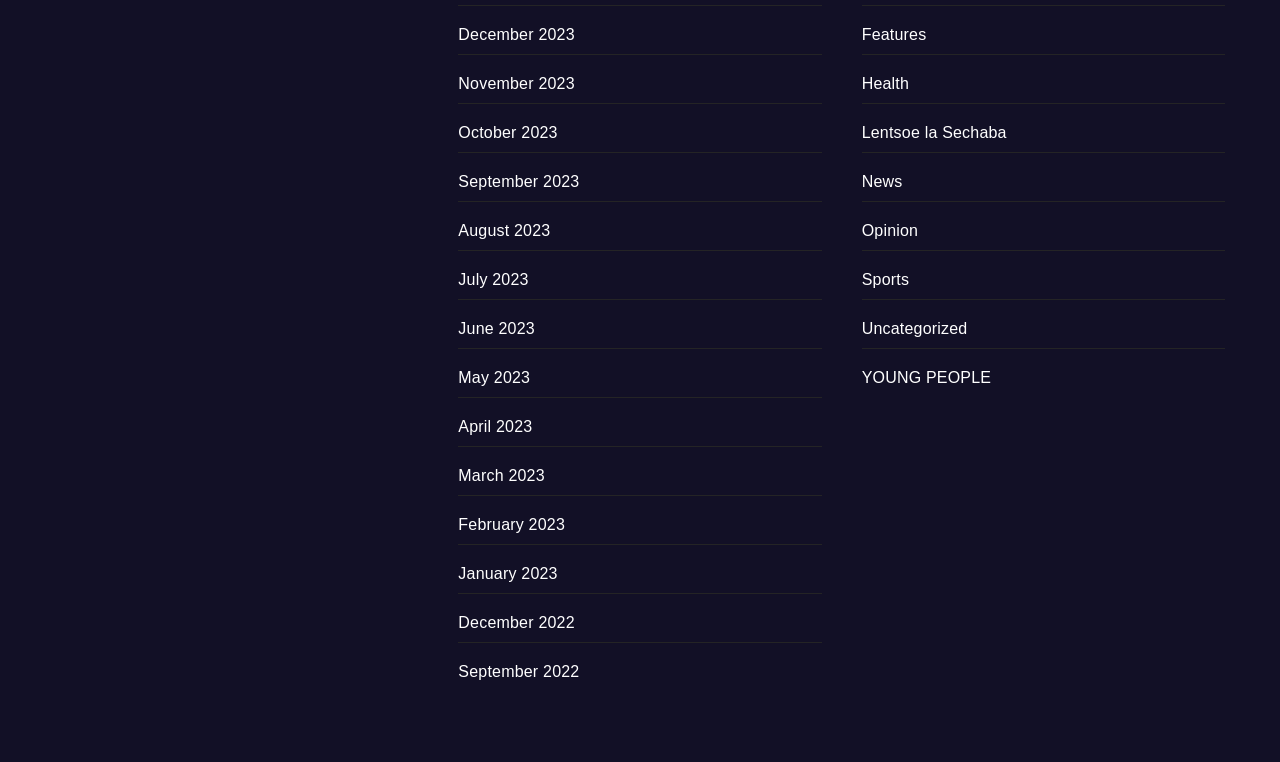Extract the bounding box for the UI element that matches this description: "News".

[0.673, 0.227, 0.705, 0.25]